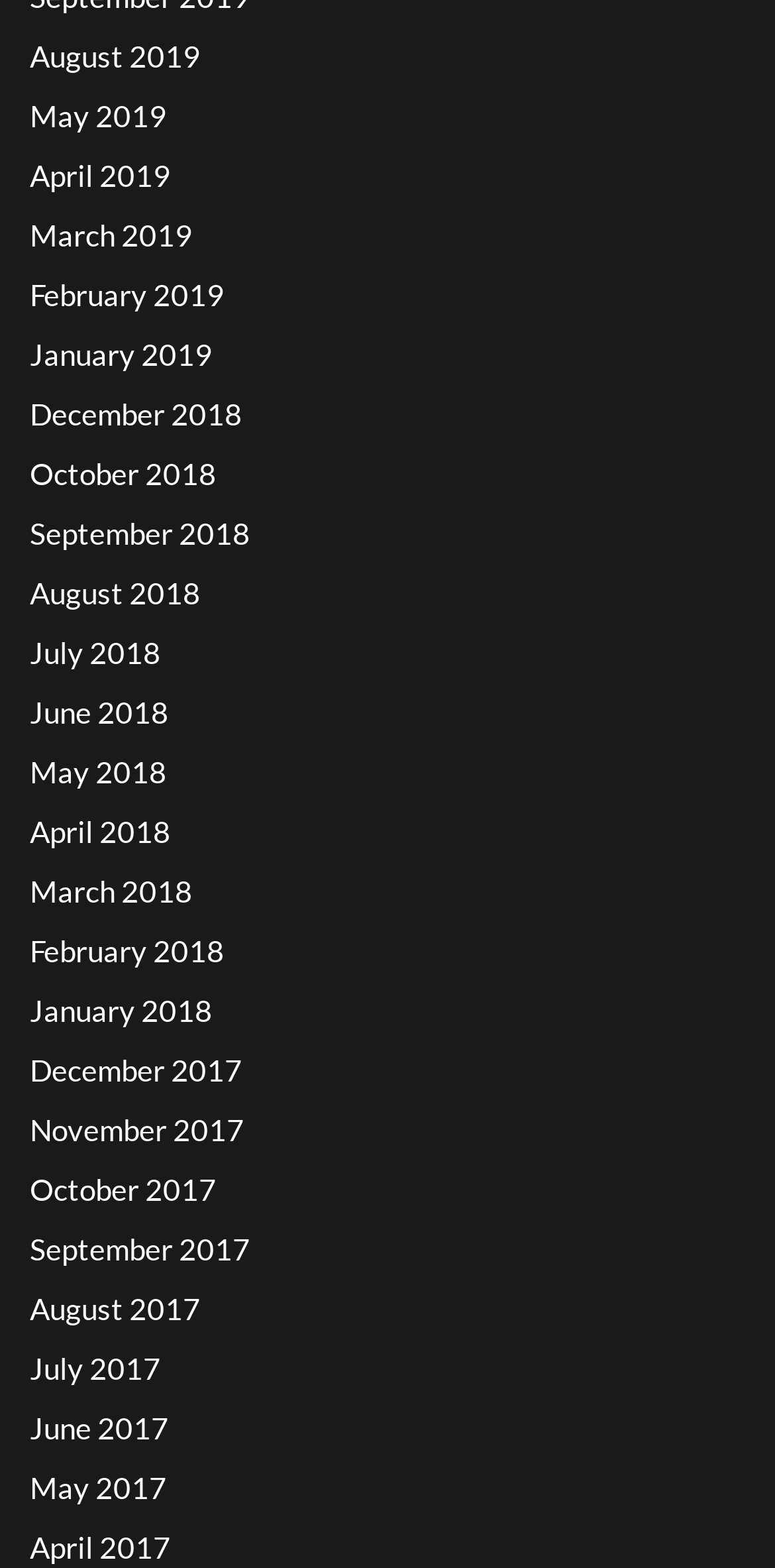Please find the bounding box coordinates of the clickable region needed to complete the following instruction: "browse December 2017". The bounding box coordinates must consist of four float numbers between 0 and 1, i.e., [left, top, right, bottom].

[0.038, 0.671, 0.313, 0.694]